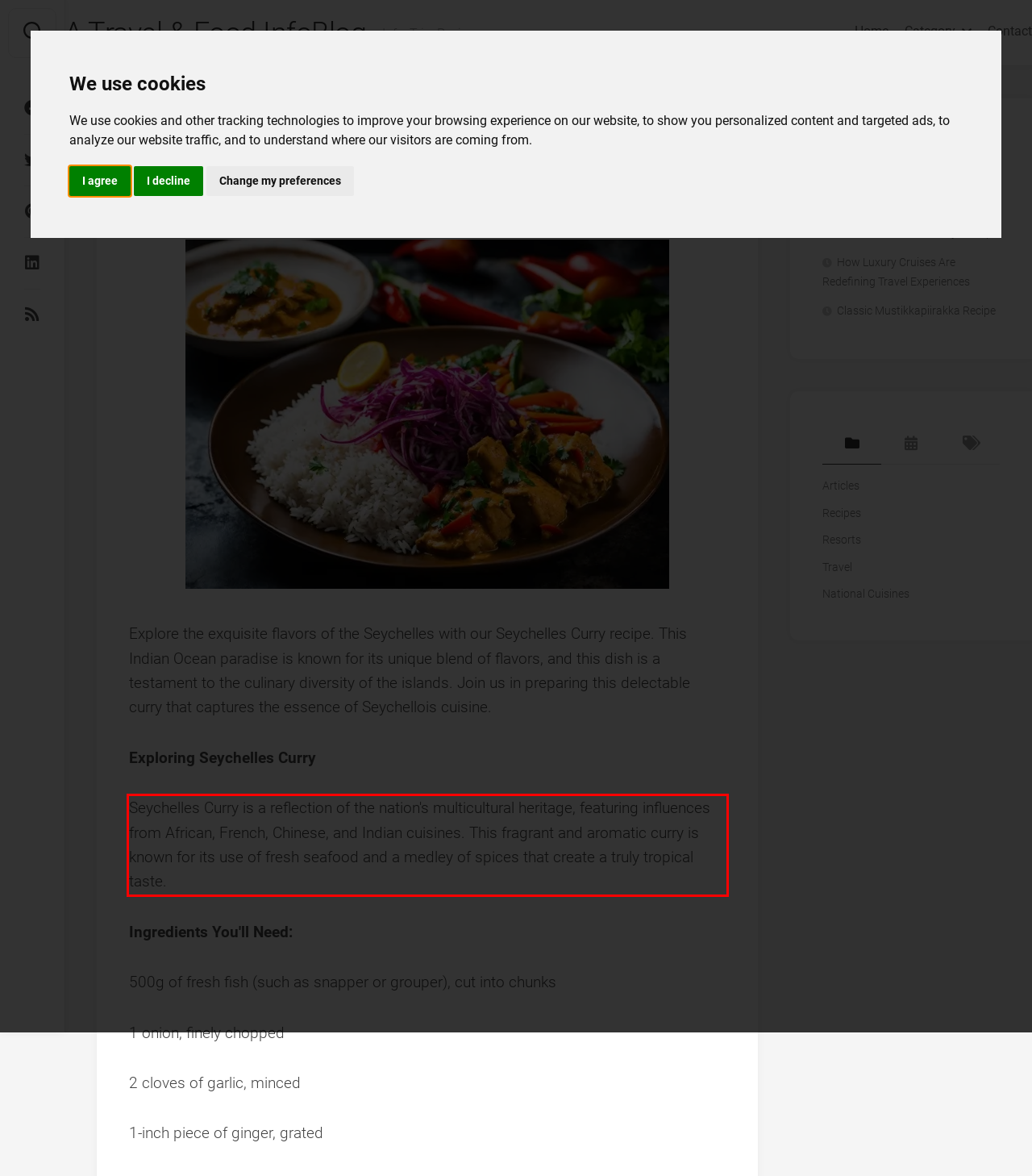Given a webpage screenshot, locate the red bounding box and extract the text content found inside it.

Seychelles Curry is a reflection of the nation's multicultural heritage, featuring influences from African, French, Chinese, and Indian cuisines. This fragrant and aromatic curry is known for its use of fresh seafood and a medley of spices that create a truly tropical taste.